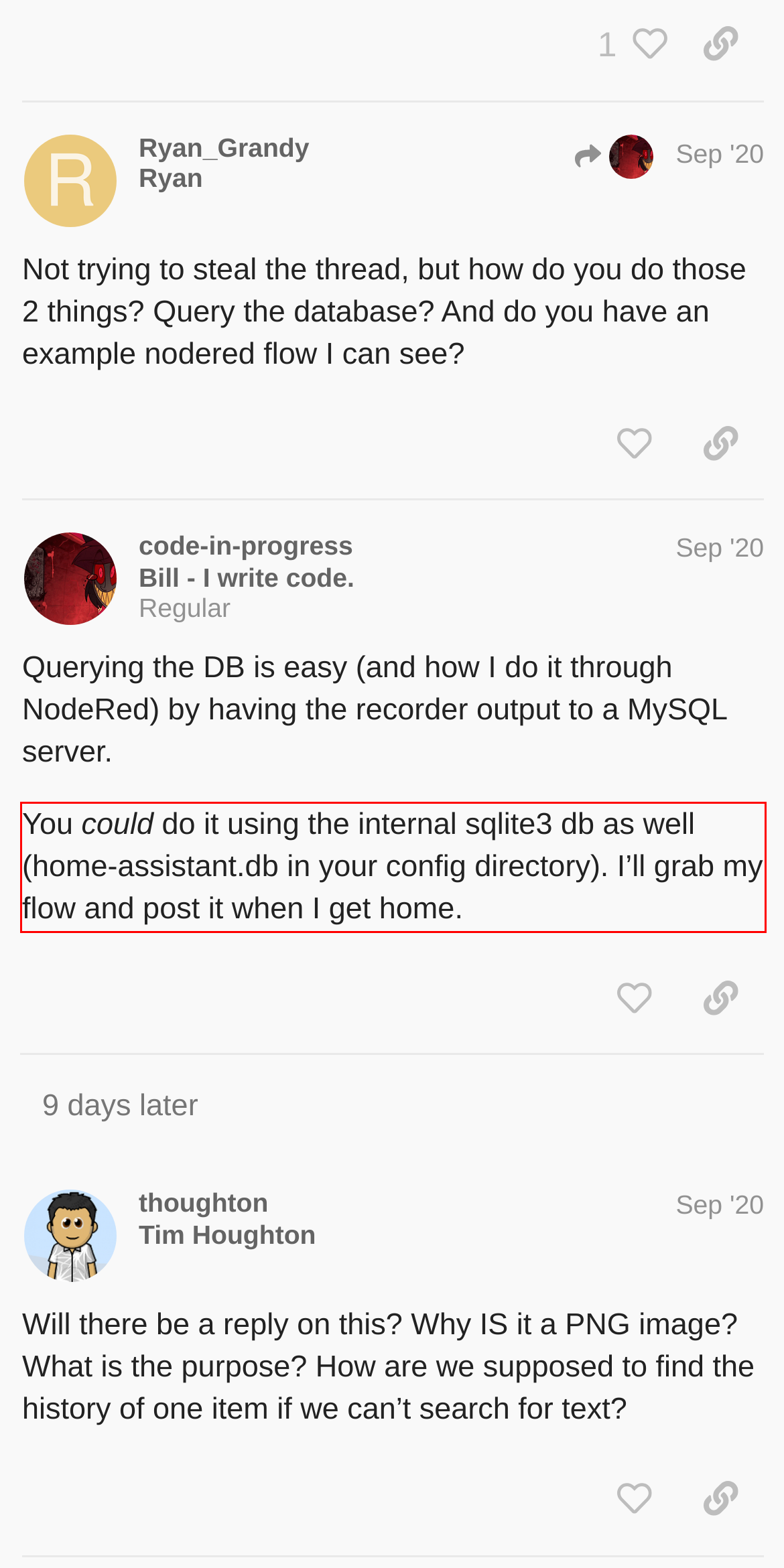Given the screenshot of a webpage, identify the red rectangle bounding box and recognize the text content inside it, generating the extracted text.

You could do it using the internal sqlite3 db as well (home-assistant.db in your config directory). I’ll grab my flow and post it when I get home.